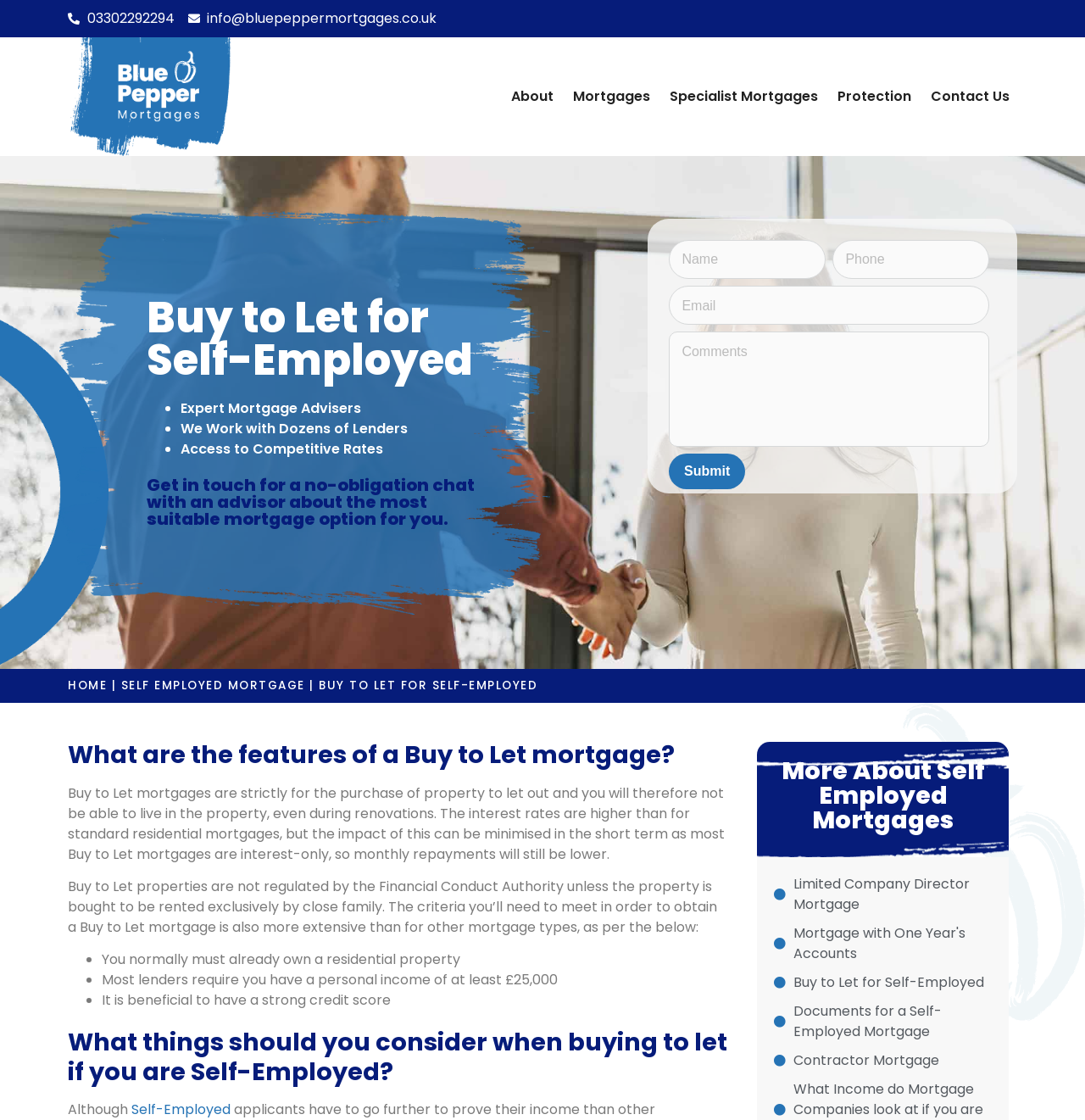Find the bounding box coordinates of the area that needs to be clicked in order to achieve the following instruction: "Click the 'About Us' link". The coordinates should be specified as four float numbers between 0 and 1, i.e., [left, top, right, bottom].

None